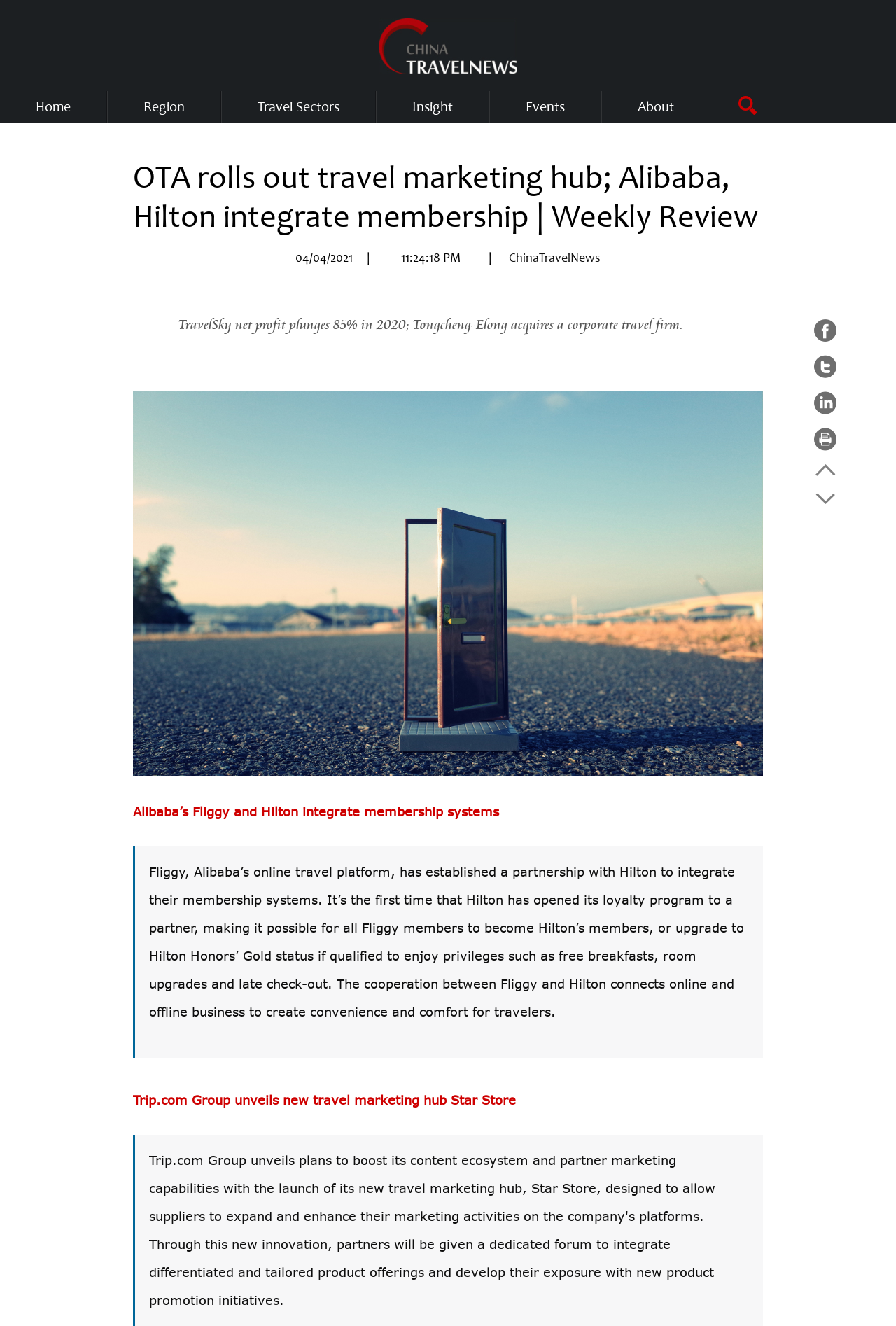What is the name of the website?
Refer to the image and respond with a one-word or short-phrase answer.

China Travel News